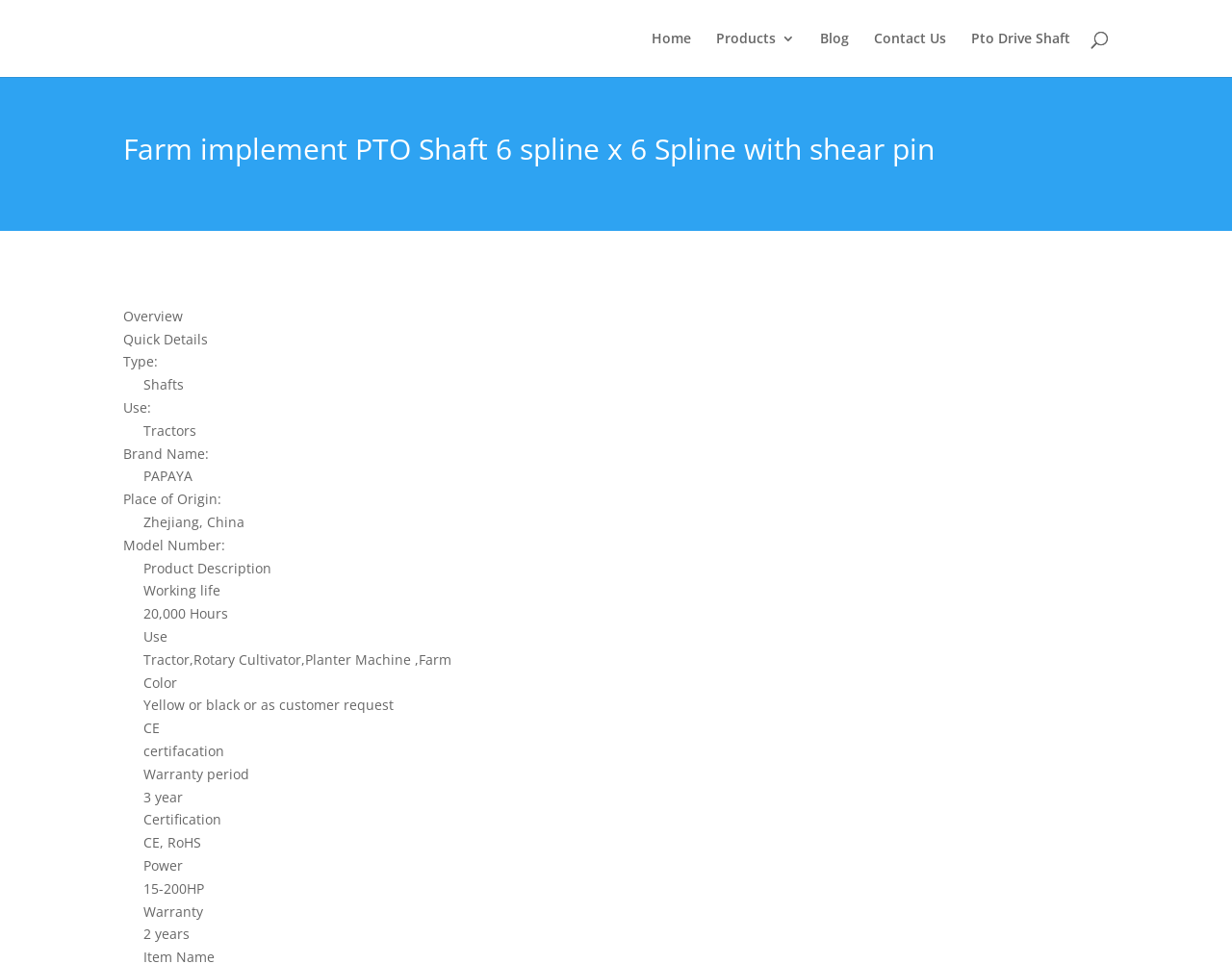Offer an extensive depiction of the webpage and its key elements.

The webpage is about a farm implement PTO shaft with a shear pin, specifically a 6 spline x 6 spline power take-off shaft. At the top of the page, there are five links: "Home", "Products 3", "Blog", "Contact Us", and "Pto Drive Shaft", aligned horizontally and centered. Below these links, there is a search bar that spans almost the entire width of the page.

The main content of the page is divided into sections. The first section has a heading that matches the title of the page, followed by two subheadings: "Overview" and "Quick Details". Below these subheadings, there is a list of details about the product, including its type, use, brand name, place of origin, model number, and other specifications.

Further down the page, there is a section with a heading "Product Description", followed by several paragraphs of text that describe the product's working life, use, color, certification, warranty period, and power. The text is organized into short paragraphs with clear headings, making it easy to read and understand.

There are no images on the page, but the text is well-organized and easy to follow, making it a useful resource for anyone looking for information about farm implement PTO shafts.